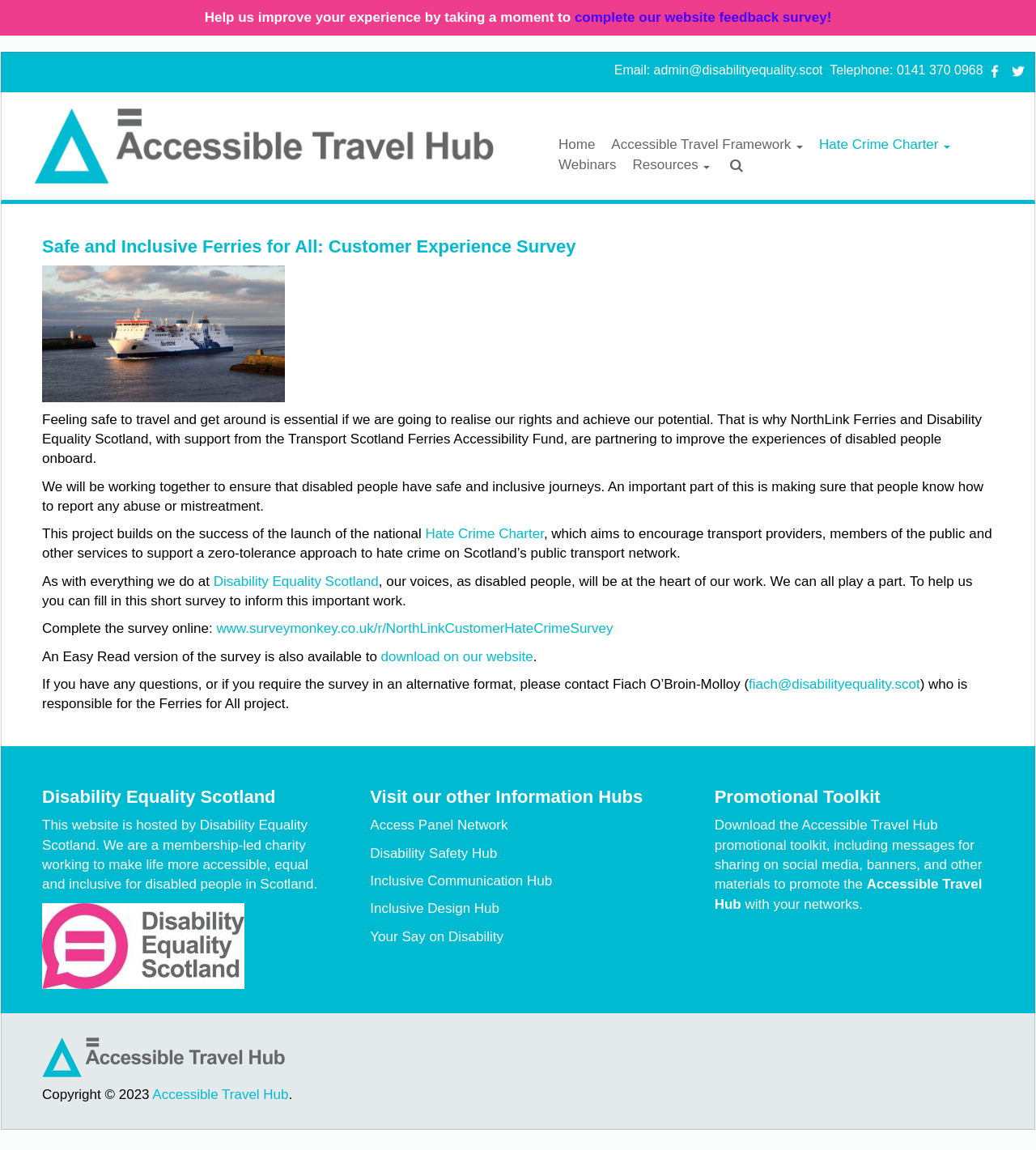Extract the bounding box coordinates for the HTML element that matches this description: "Webinars". The coordinates should be four float numbers between 0 and 1, i.e., [left, top, right, bottom].

[0.531, 0.137, 0.603, 0.154]